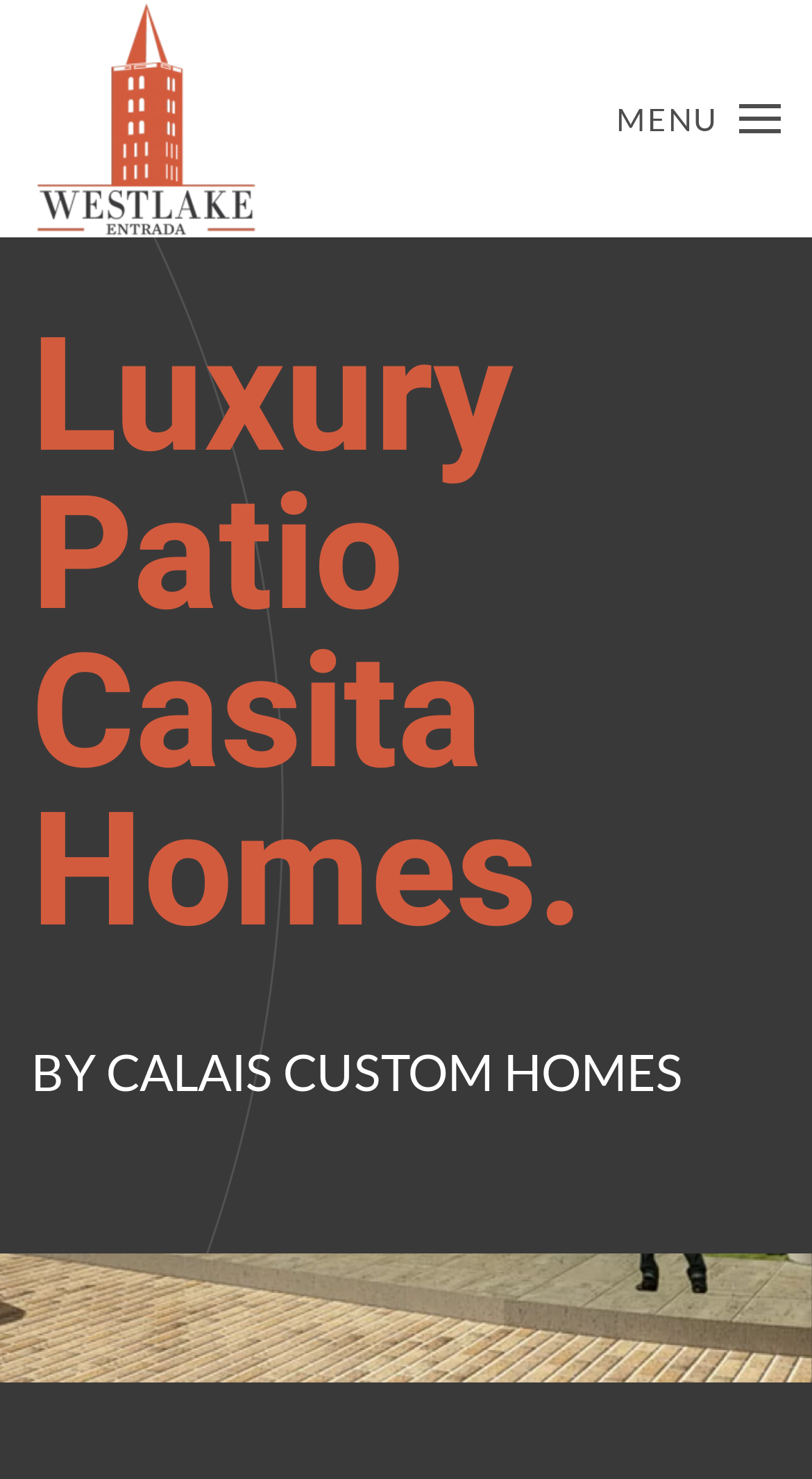Given the description alt="Westlake Entrada", predict the bounding box coordinates of the UI element. Ensure the coordinates are in the format (top-left x, top-left y, bottom-right x, bottom-right y) and all values are between 0 and 1.

[0.0, 0.0, 0.359, 0.16]